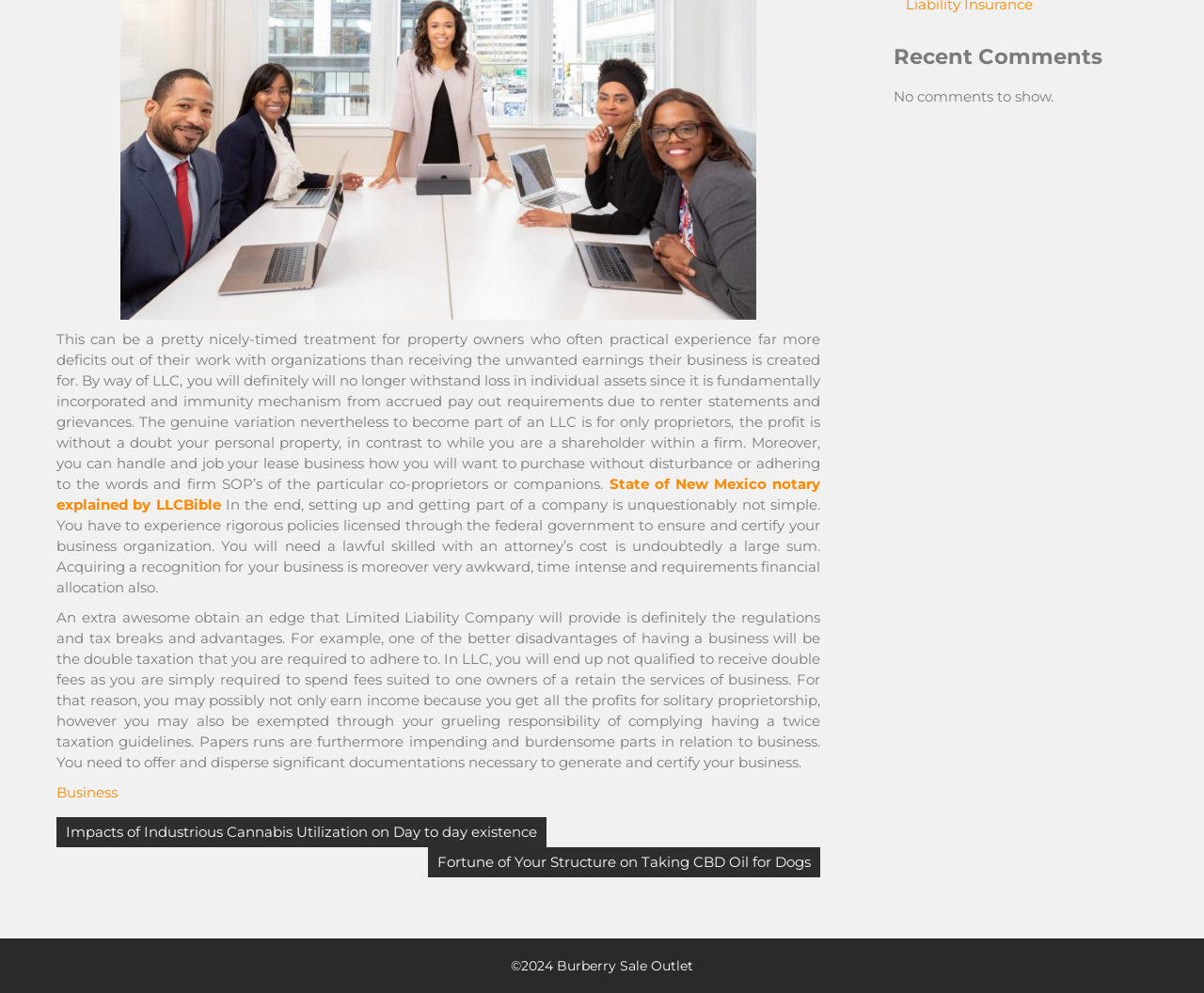Locate the UI element described by Business and provide its bounding box coordinates. Use the format (top-left x, top-left y, bottom-right x, bottom-right y) with all values as floating point numbers between 0 and 1.

[0.047, 0.789, 0.098, 0.807]